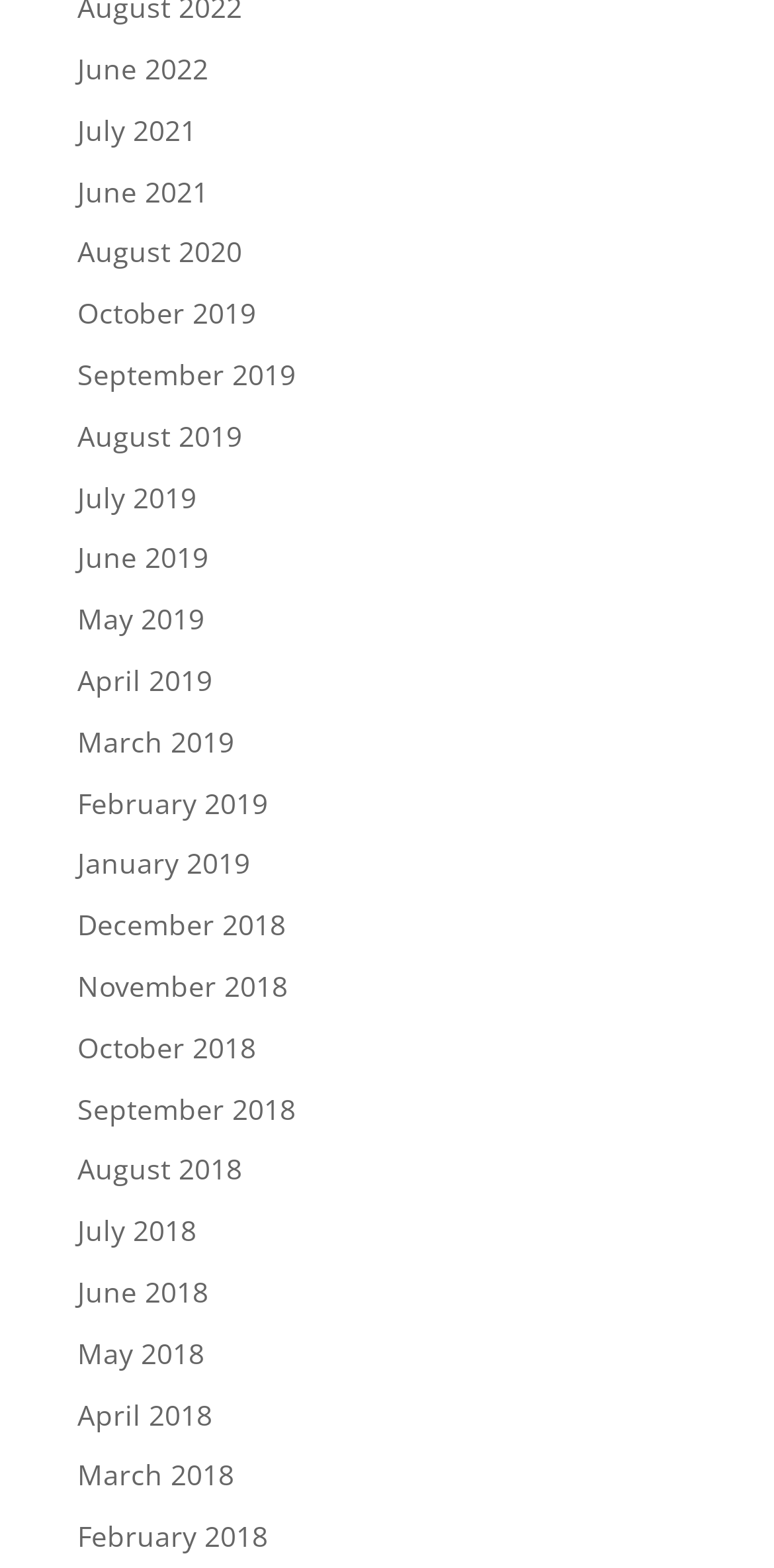Specify the bounding box coordinates of the region I need to click to perform the following instruction: "view June 2022". The coordinates must be four float numbers in the range of 0 to 1, i.e., [left, top, right, bottom].

[0.1, 0.032, 0.269, 0.056]